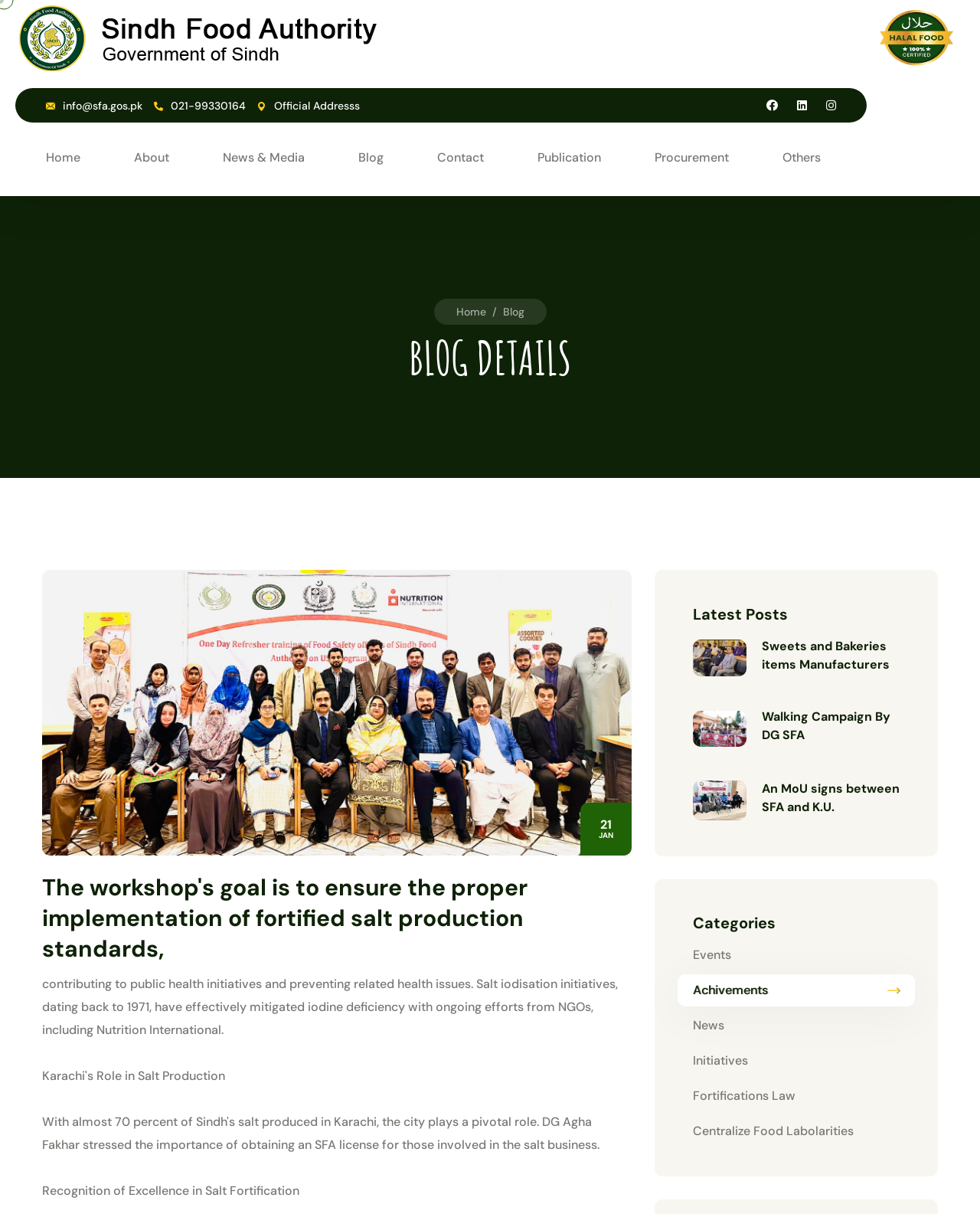Provide a comprehensive description of the webpage.

The webpage is about the Sindh Food Authority, specifically the blog details section. At the top, there are two logo images, one on the left and one on the right, with corresponding links. Below these logos, there is a row of links, including "Home", "About", "News & Media", "Blog", "Contact", "Publication", "Procurement", and "Others". 

On the left side, there is a vertical menu with links to "Home", and a breadcrumb trail showing the current page as "Blog". 

The main content area is divided into two sections. The top section has a heading "BLOG DETAILS" and displays a blog post with a title, "The workshop's goal is to ensure the proper implementation of fortified salt production standards," followed by a paragraph of text describing the importance of salt iodization initiatives. Below this, there is a heading "Recognition of Excellence in Salt Fortification".

The bottom section has a heading "Latest Posts" and lists three blog posts with headings, "Sweets and Bakeries items Manufacturers", "Walking Campaign By DG SFA", and "An MoU signs between SFA and K.U.". Each post has a corresponding link.

On the right side, there is a sidebar with a heading "Categories" and lists several categories, including "Events", "Achivements", "News", "Initiatives", "Fortifications Law", and "Centralize Food Labolarities", each with a corresponding link and an arrow icon.